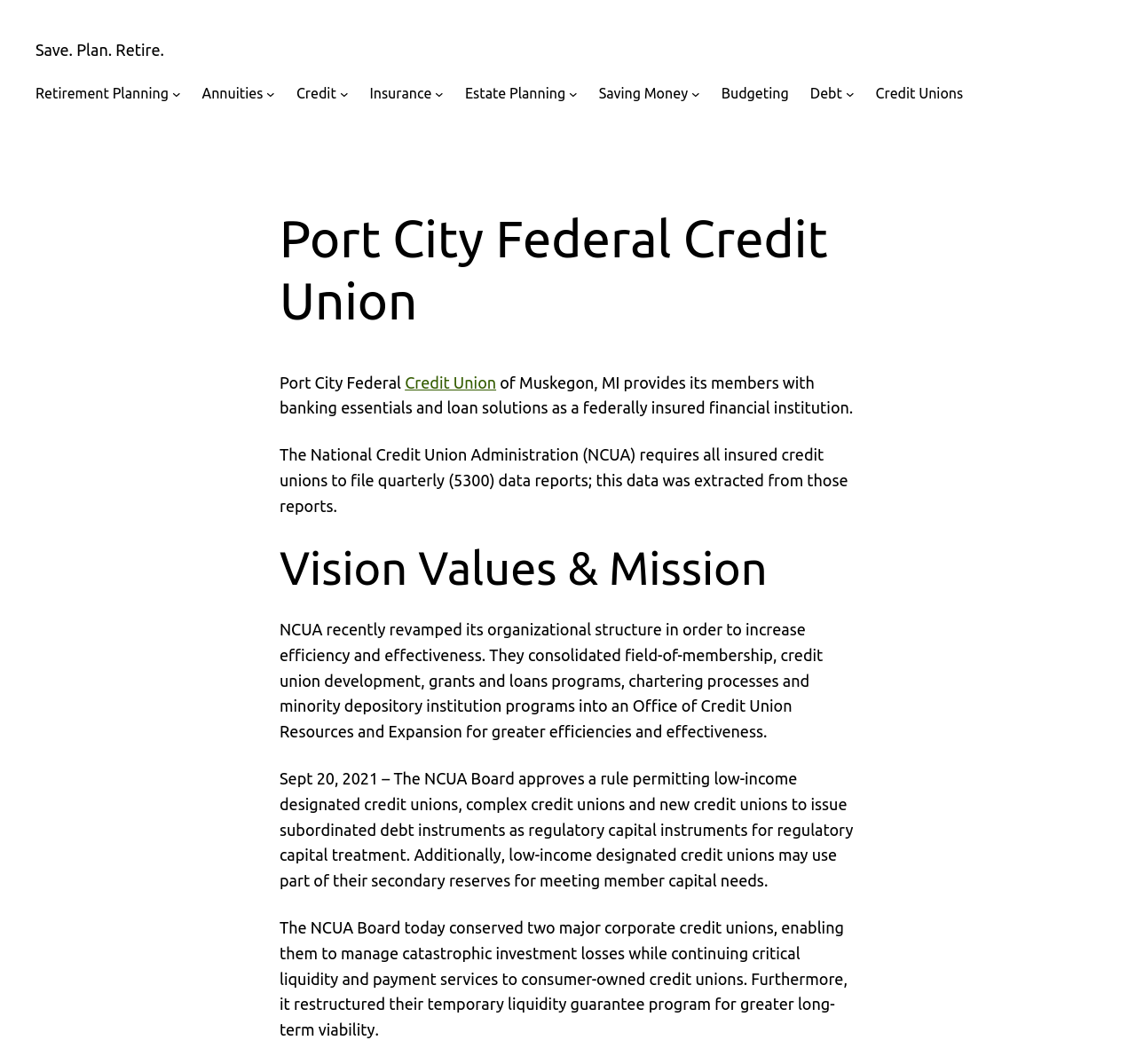Provide a comprehensive caption for the webpage.

The webpage is about Port City Federal Credit Union, a financial institution providing banking essentials and loan solutions to its members. At the top, there is a link "Save. Plan. Retire." followed by a main navigation menu with several links and submenus, including "Retirement Planning", "Annuities", "Credit", "Insurance", "Estate Planning", "Saving Money", "Budgeting", "Debt", and "Credit Unions". 

Below the navigation menu, there is a heading "Port City Federal Credit Union" followed by a brief description of the credit union as a federally insured financial institution. 

Further down, there are three paragraphs of text discussing the National Credit Union Administration (NCUA) and its recent changes, including the consolidation of programs and the approval of a rule permitting low-income designated credit unions to issue subordinated debt instruments. 

Additionally, there is a section titled "Vision Values & Mission" with a paragraph of text describing the NCUA's restructuring of its temporary liquidity guarantee program.